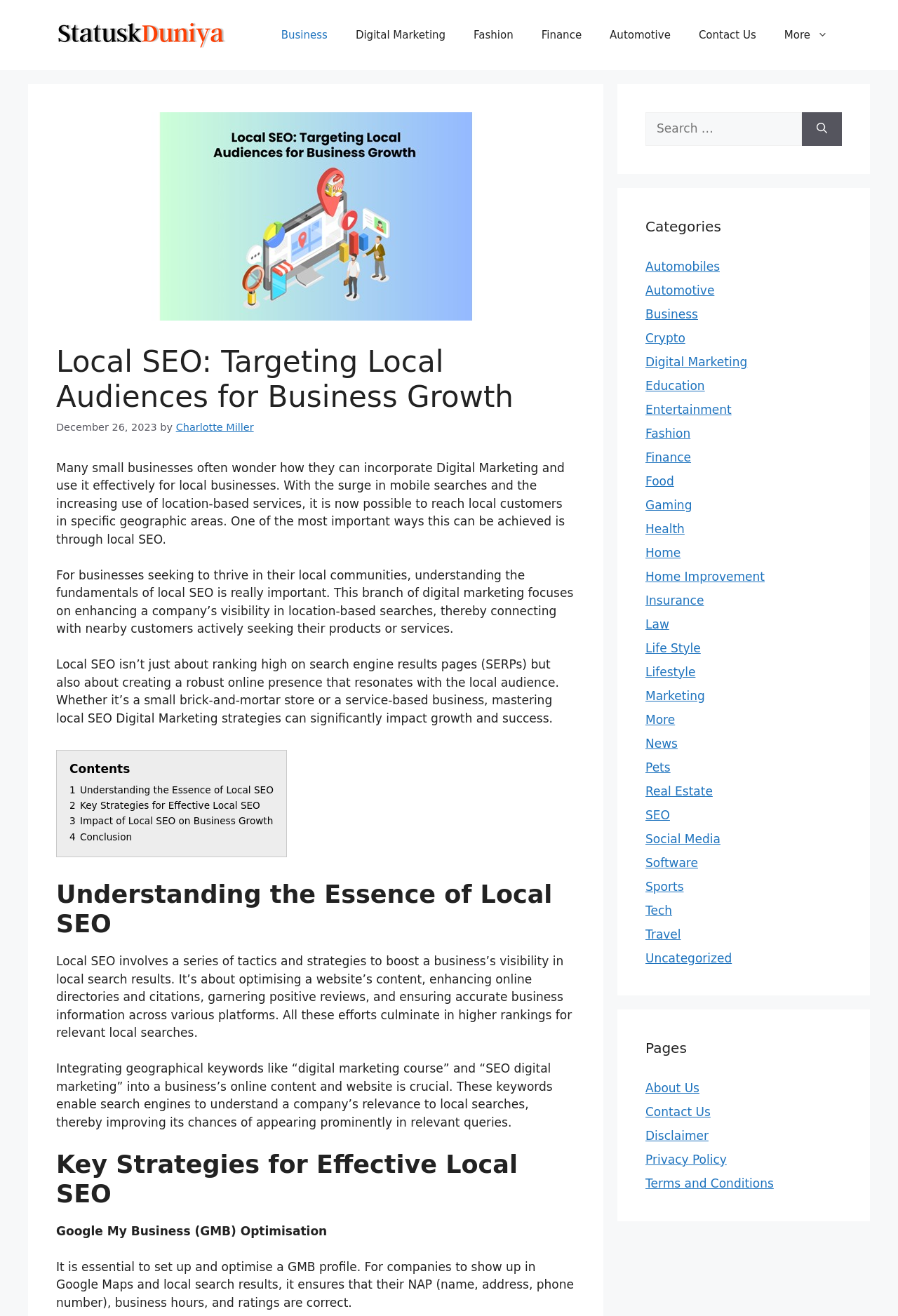Please indicate the bounding box coordinates of the element's region to be clicked to achieve the instruction: "Search for something". Provide the coordinates as four float numbers between 0 and 1, i.e., [left, top, right, bottom].

[0.719, 0.085, 0.893, 0.111]